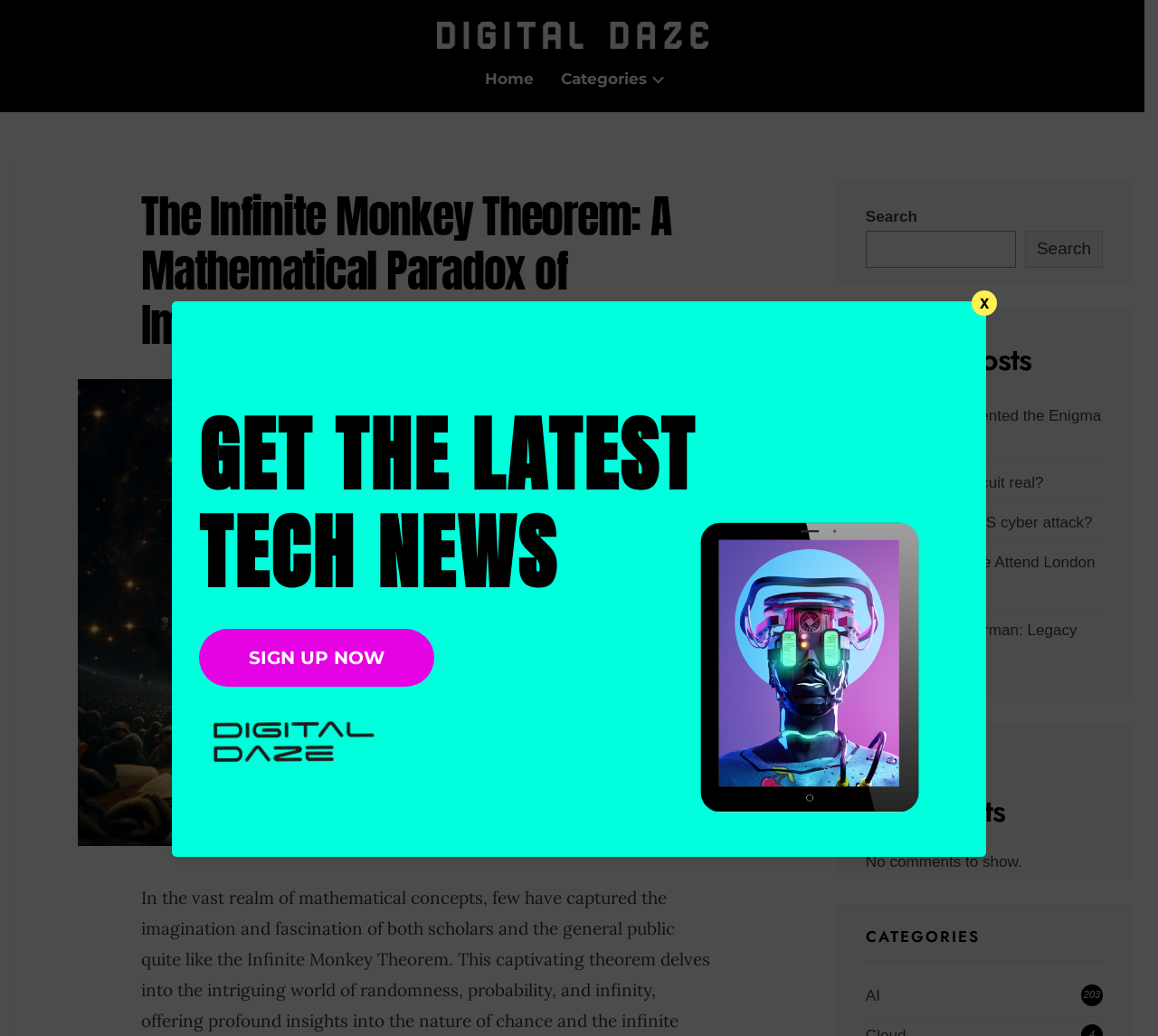Please determine the heading text of this webpage.

The Infinite Monkey Theorem: A Mathematical Paradox of Improbable Certainty